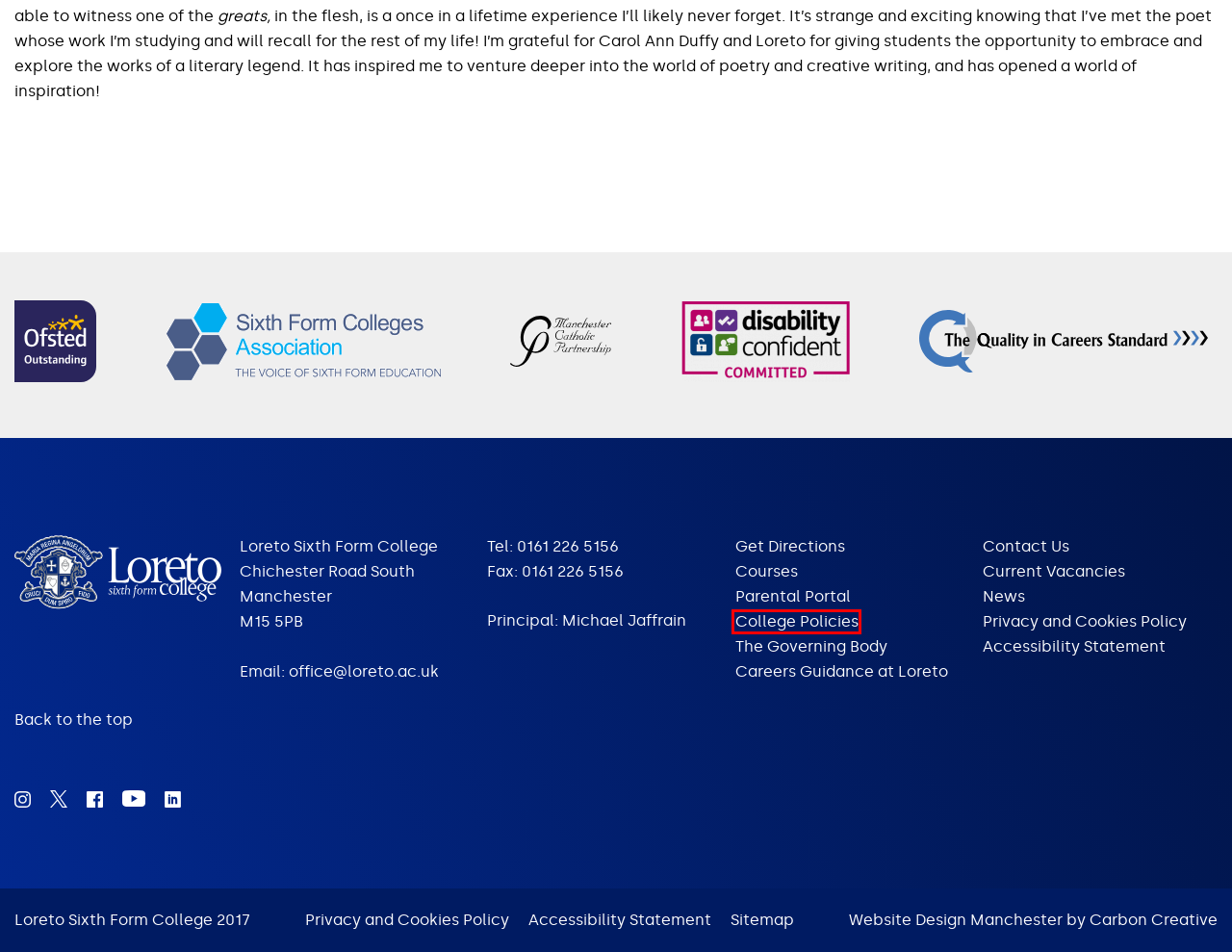Observe the screenshot of a webpage with a red bounding box highlighting an element. Choose the webpage description that accurately reflects the new page after the element within the bounding box is clicked. Here are the candidates:
A. College Policies - Loreto
B. Web Design Manchester, Branding Agency Manchester, Carbon Creative, Award Winning Digital
C. Welcome to the Sixth Form Colleges Association
D. Privacy and Cookies Policy - Loreto
E. Careers Guidance at Loreto - Loreto
F. The Governing Body - Loreto
G. Accessibility Statement - Loreto
H. Are you a disability confident employer? - Disability Confident

A